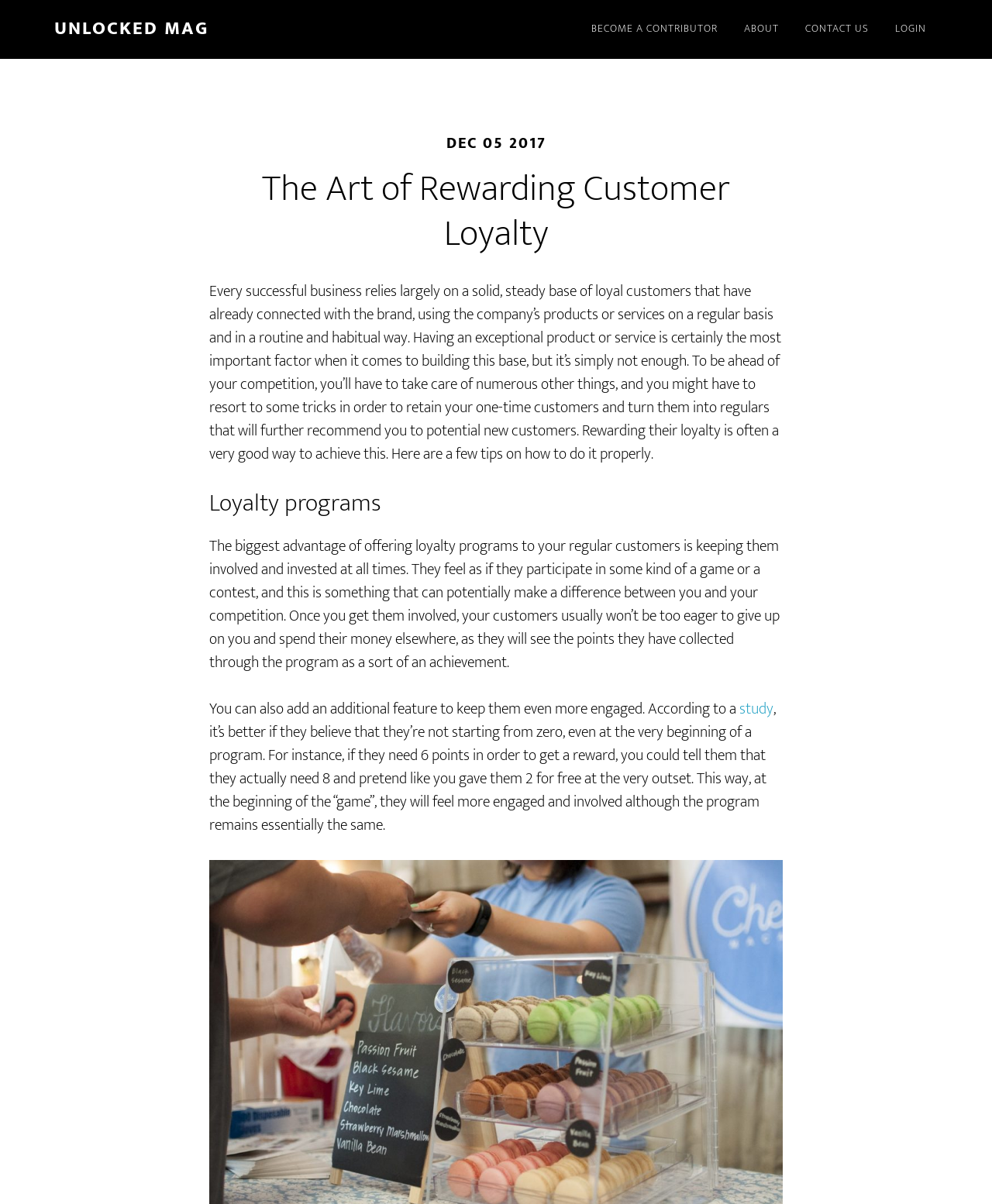What is the main topic of this webpage?
Analyze the image and deliver a detailed answer to the question.

Based on the webpage content, it is clear that the main topic is about customer loyalty and how to reward it. The heading 'The Art of Rewarding Customer Loyalty' and the text 'Every successful business relies largely on a solid, steady base of loyal customers...' suggest that the webpage is focused on this topic.